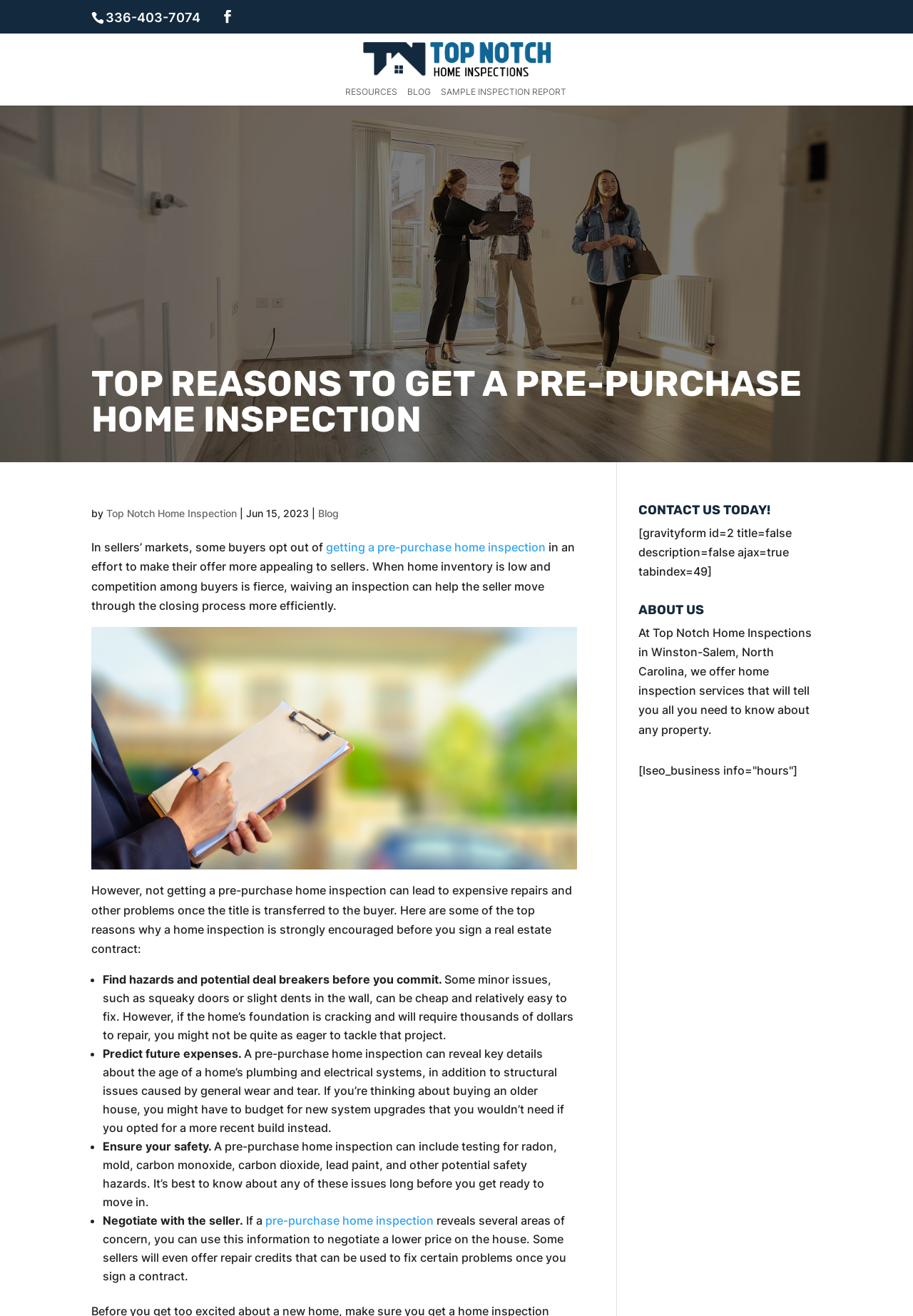Please provide a short answer using a single word or phrase for the question:
What is the benefit of negotiating with the seller based on a pre-purchase home inspection?

Lower price or repair credits